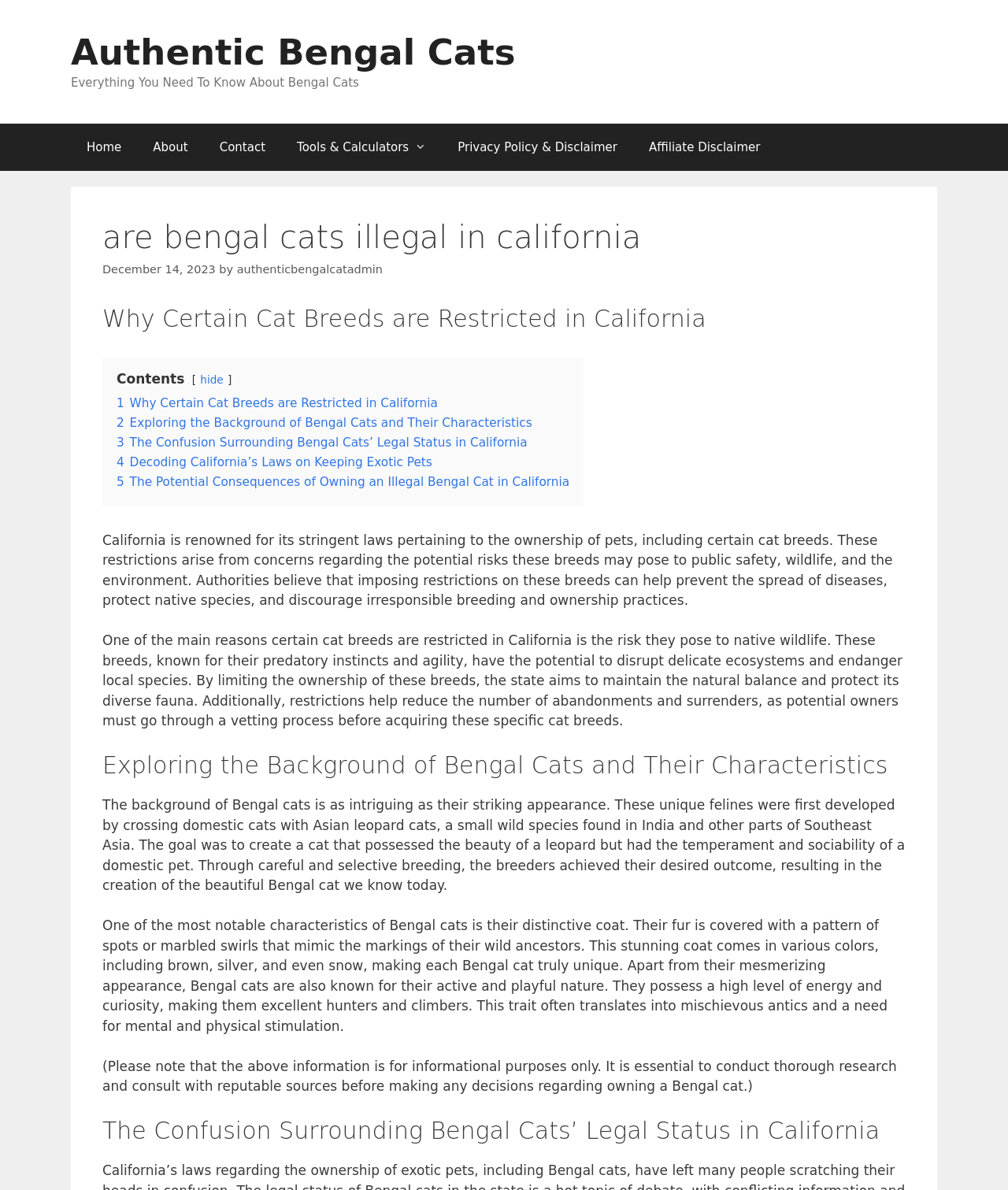Find the bounding box coordinates for the area you need to click to carry out the instruction: "Click the 'About' link". The coordinates should be four float numbers between 0 and 1, indicated as [left, top, right, bottom].

[0.136, 0.104, 0.202, 0.143]